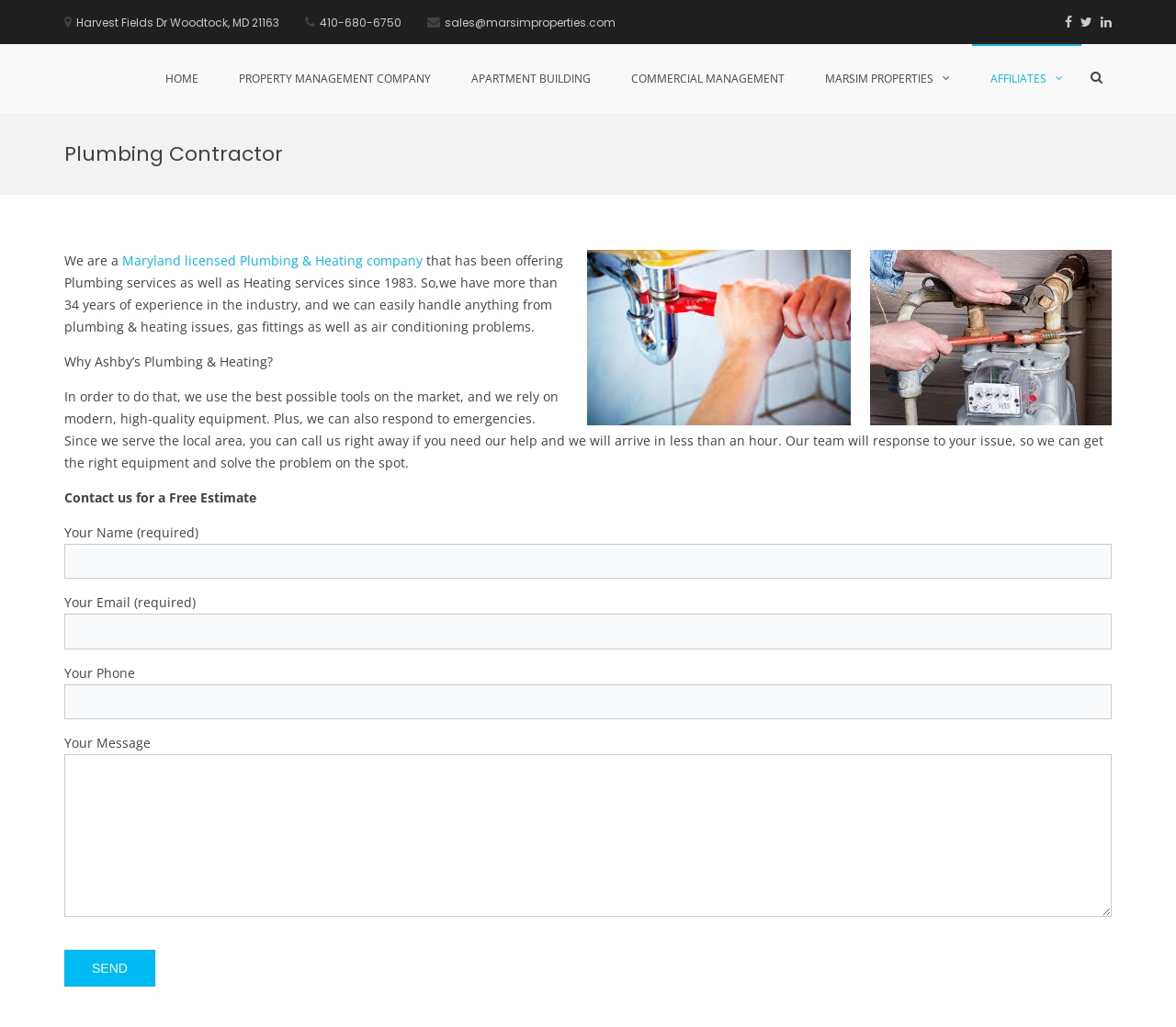Locate the bounding box coordinates of the element's region that should be clicked to carry out the following instruction: "Click on Send button". The coordinates need to be four float numbers between 0 and 1, i.e., [left, top, right, bottom].

[0.055, 0.925, 0.132, 0.96]